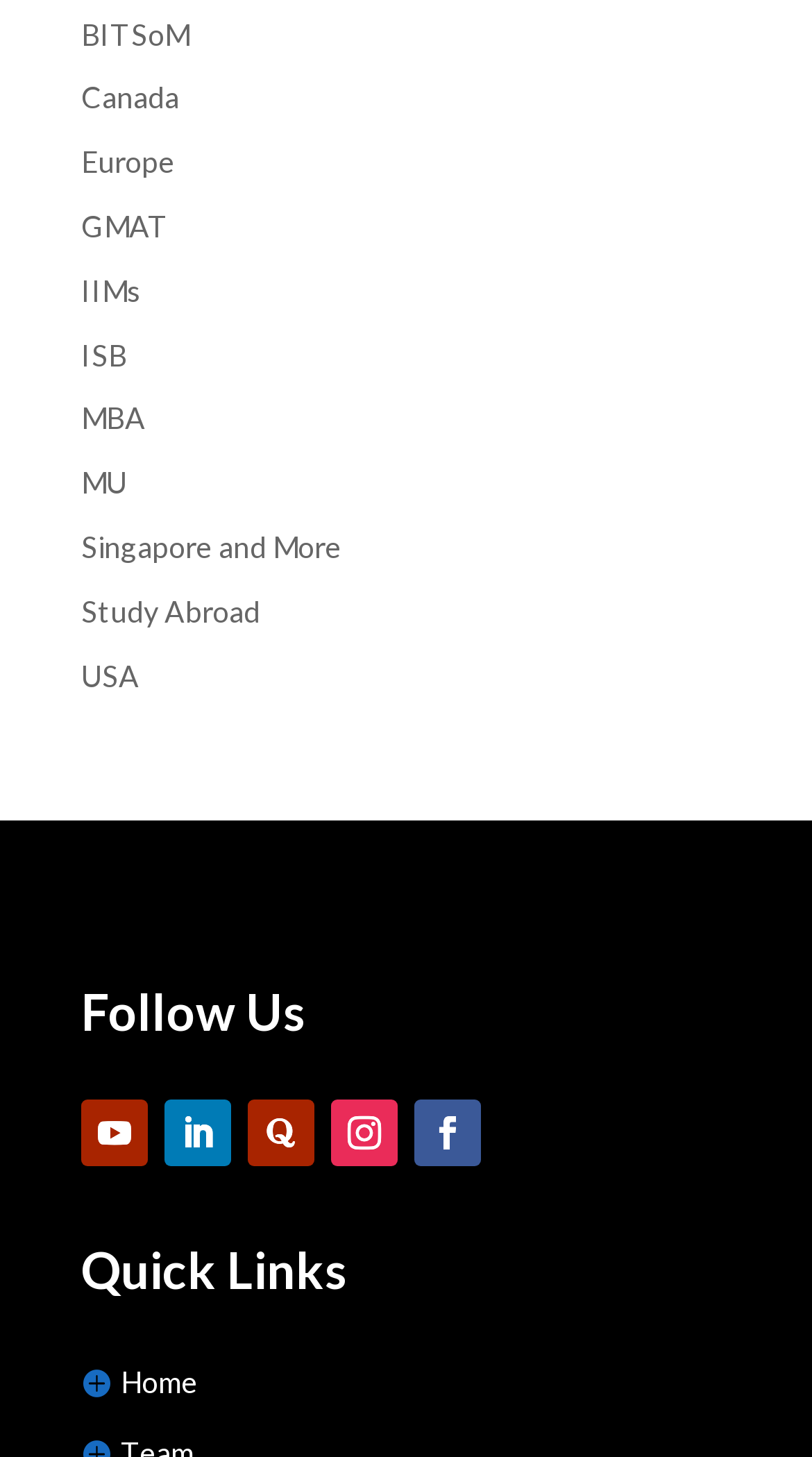Show the bounding box coordinates of the region that should be clicked to follow the instruction: "Click on BITSoM link."

[0.1, 0.011, 0.233, 0.035]